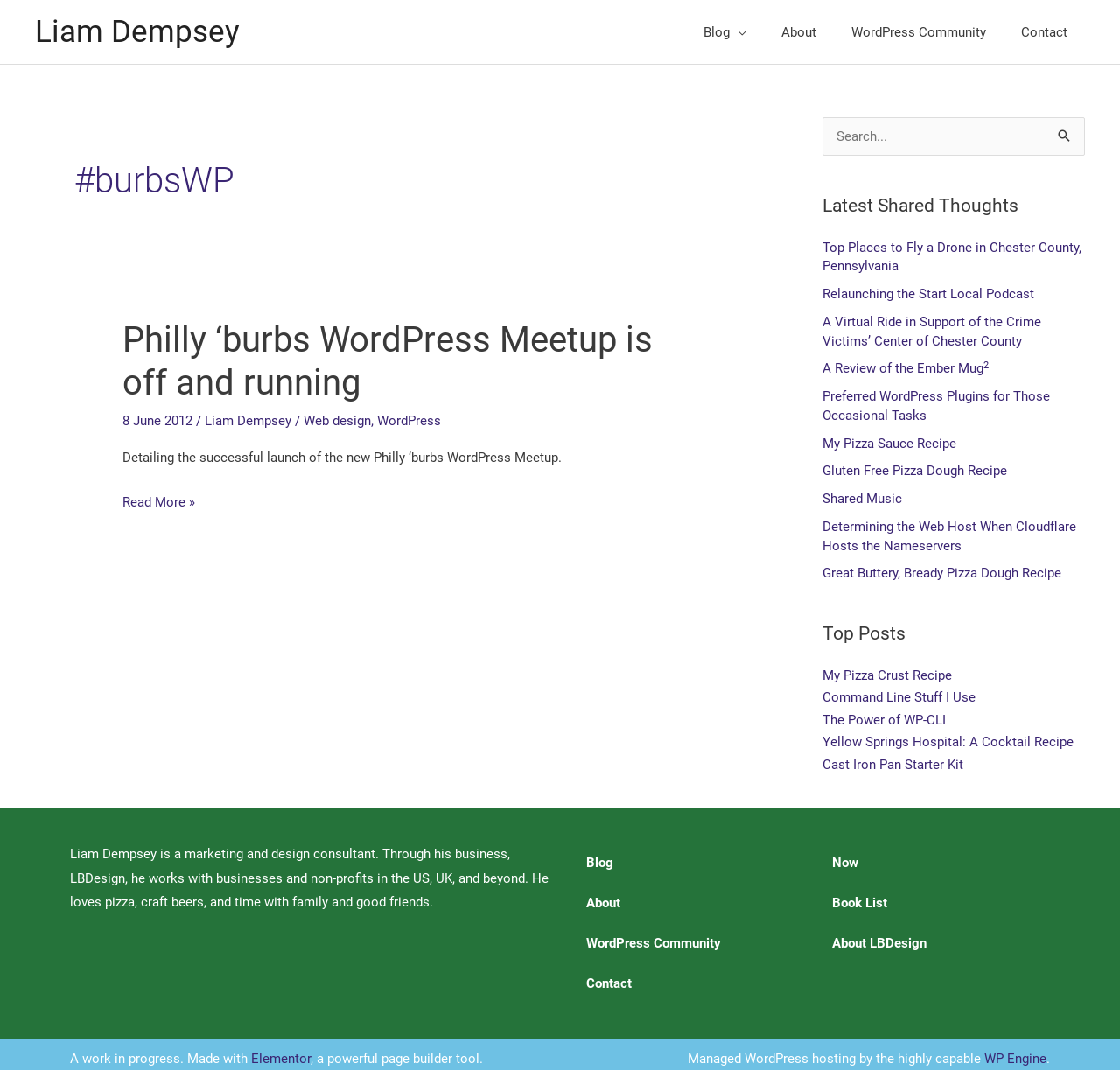What is the topic of the first article?
Provide a thorough and detailed answer to the question.

The first article is titled 'Philly ‘burbs WordPress Meetup is off and running' and has a link with the same text, indicating that the topic is about the meetup.